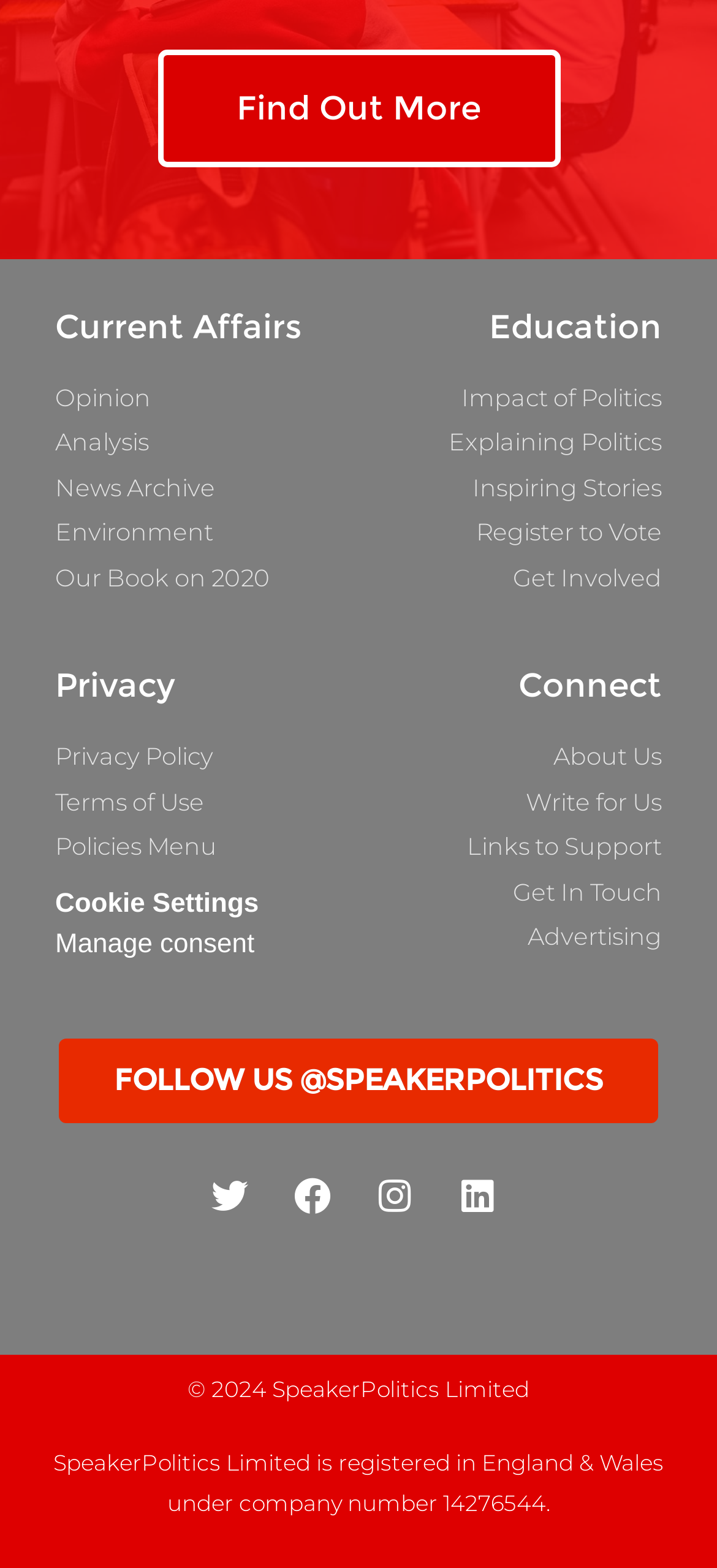What is the 'Cookie Settings' section for?
Please give a detailed and elaborate explanation in response to the question.

The 'Cookie Settings' section has a link to 'Manage consent', which suggests that this section is intended for users to manage their cookie preferences and consent to data collection.